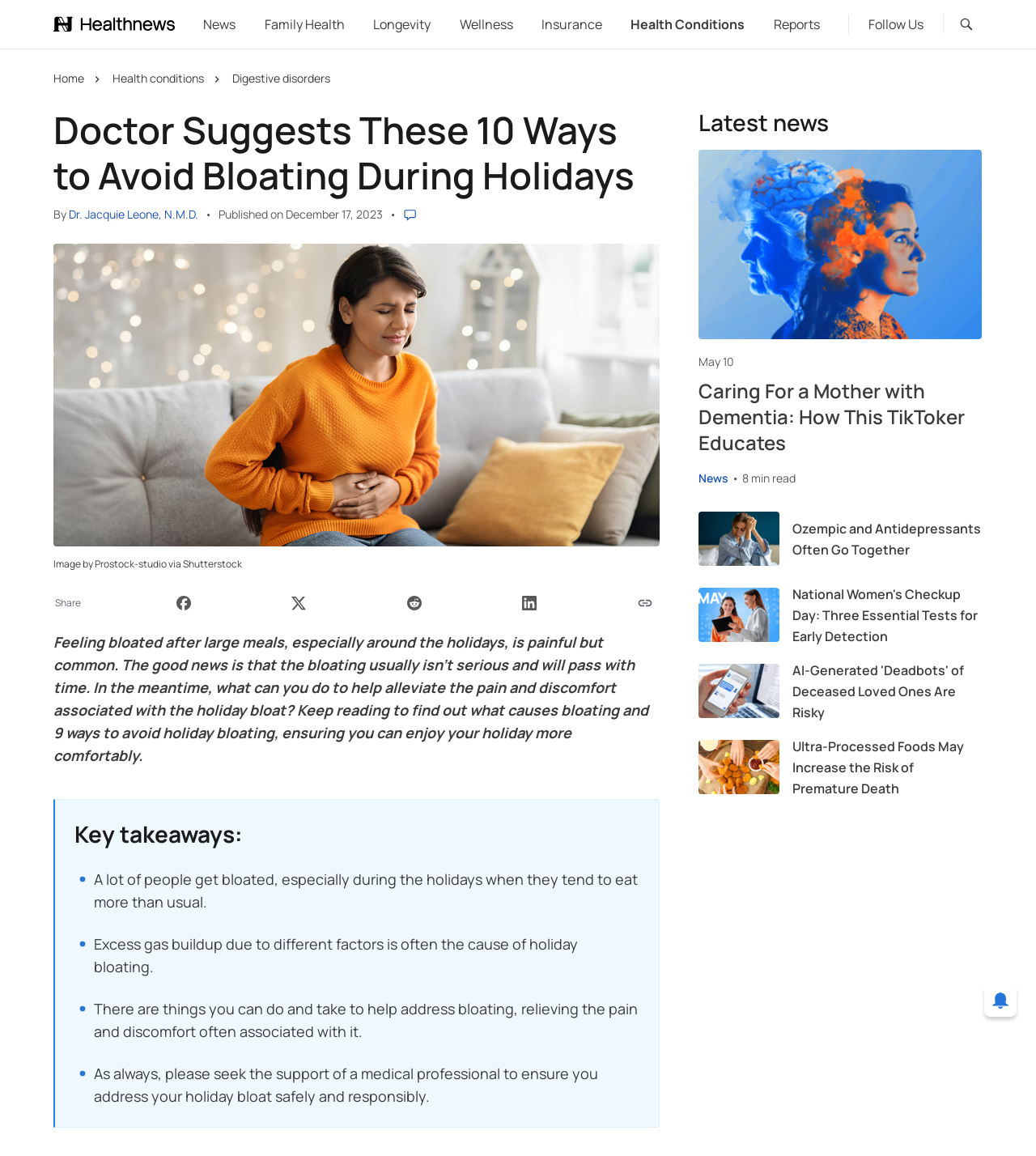Given the element description, predict the bounding box coordinates in the format (top-left x, top-left y, bottom-right x, bottom-right y), using floating point numbers between 0 and 1: Health conditions

[0.109, 0.06, 0.222, 0.076]